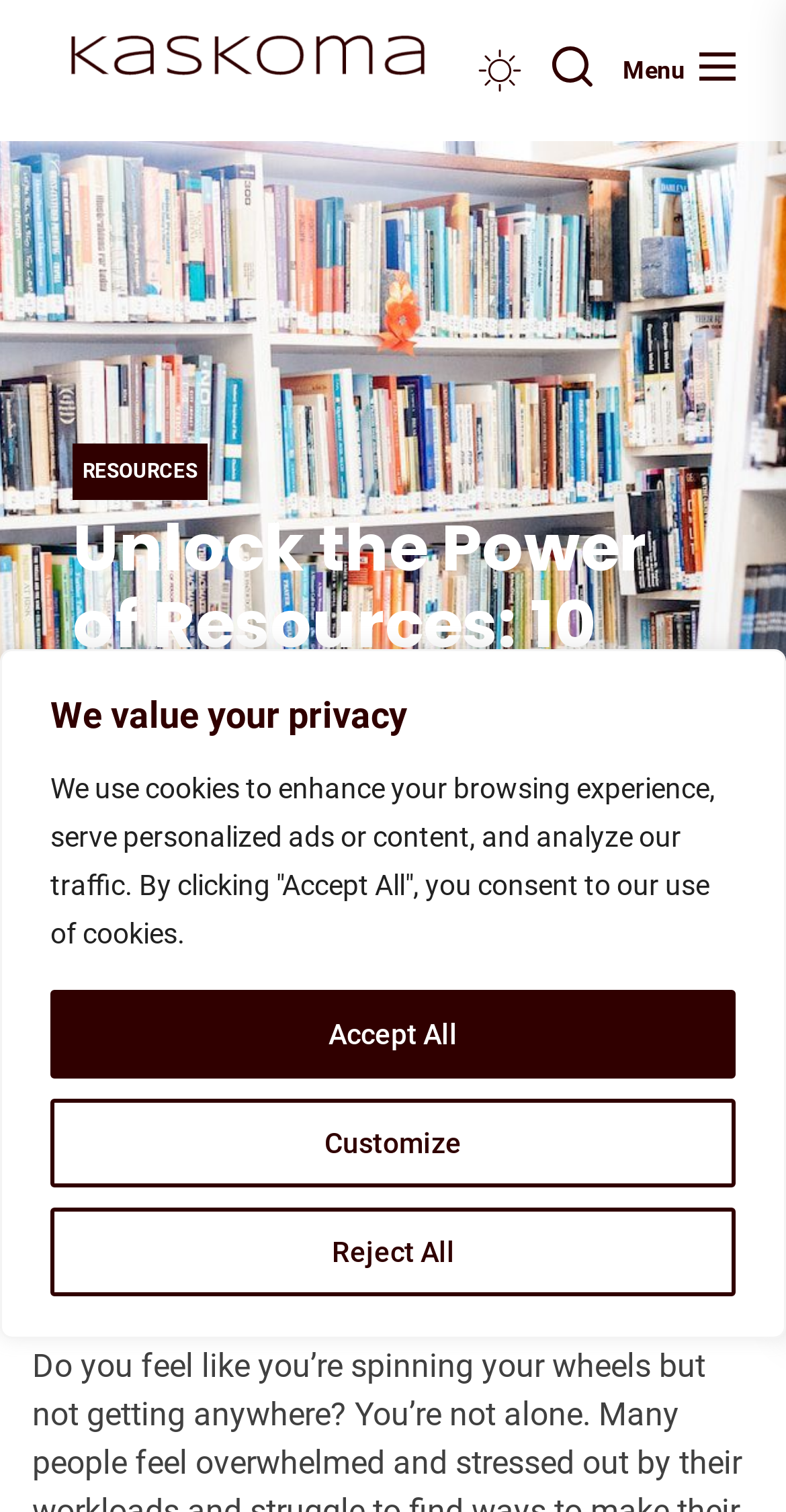How many buttons are in the top-right corner?
Refer to the image and provide a thorough answer to the question.

I counted the buttons in the top-right corner of the webpage and found three buttons: 'Search', 'Menu', and an empty button.